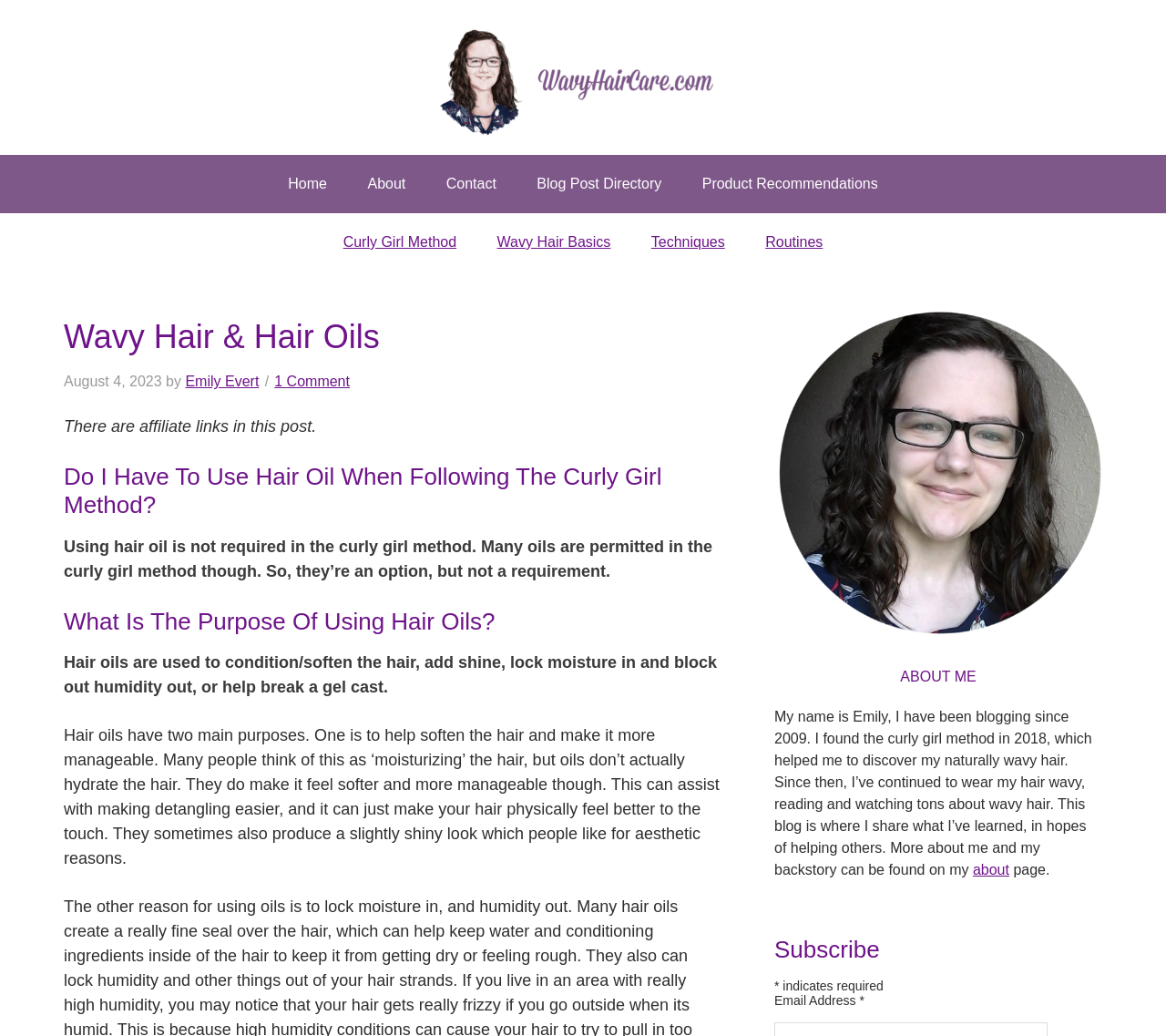Please extract the webpage's main title and generate its text content.

Wavy Hair & Hair Oils